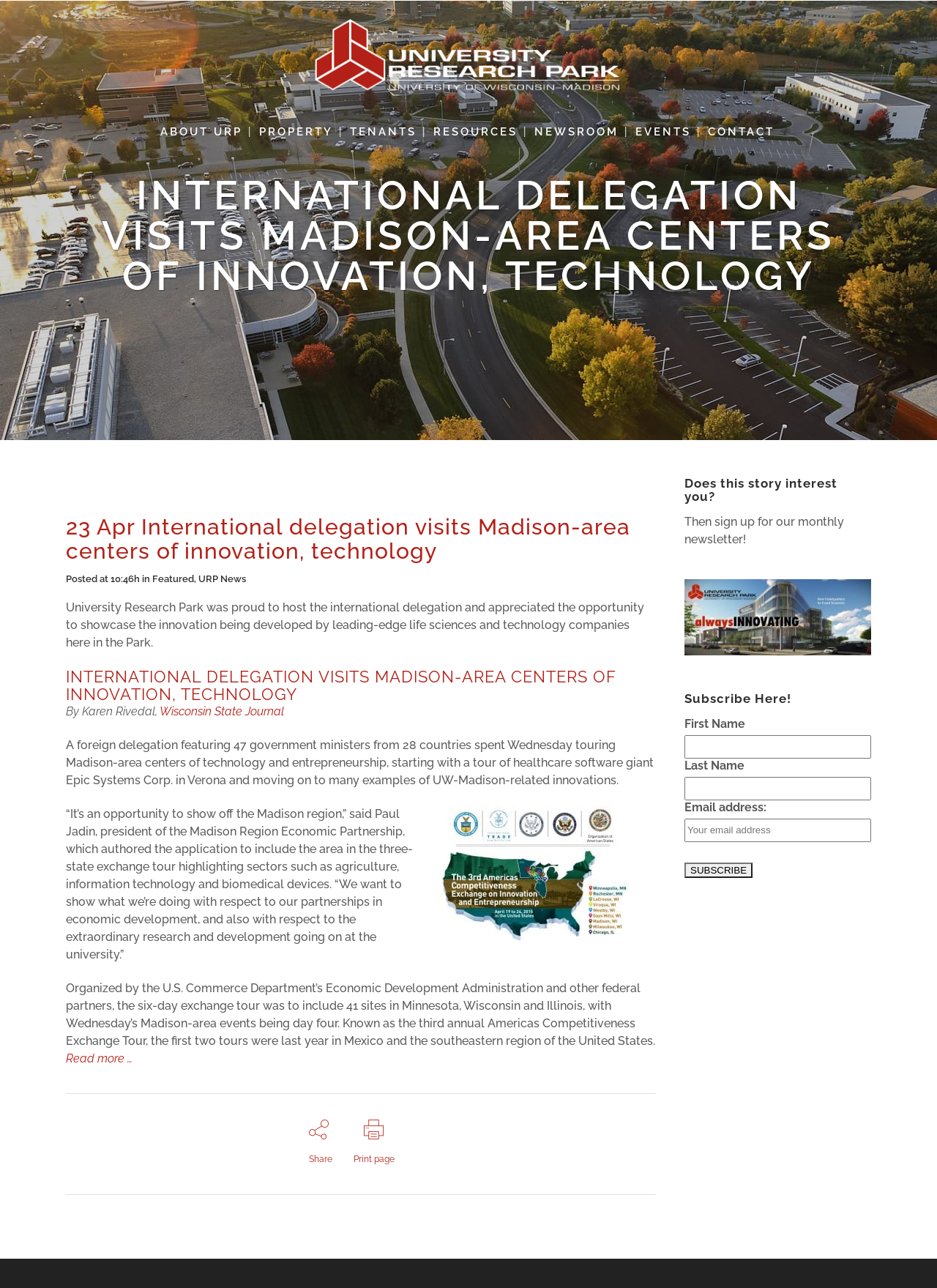Please identify the bounding box coordinates of the element I need to click to follow this instruction: "Enter your email address".

[0.73, 0.635, 0.93, 0.654]